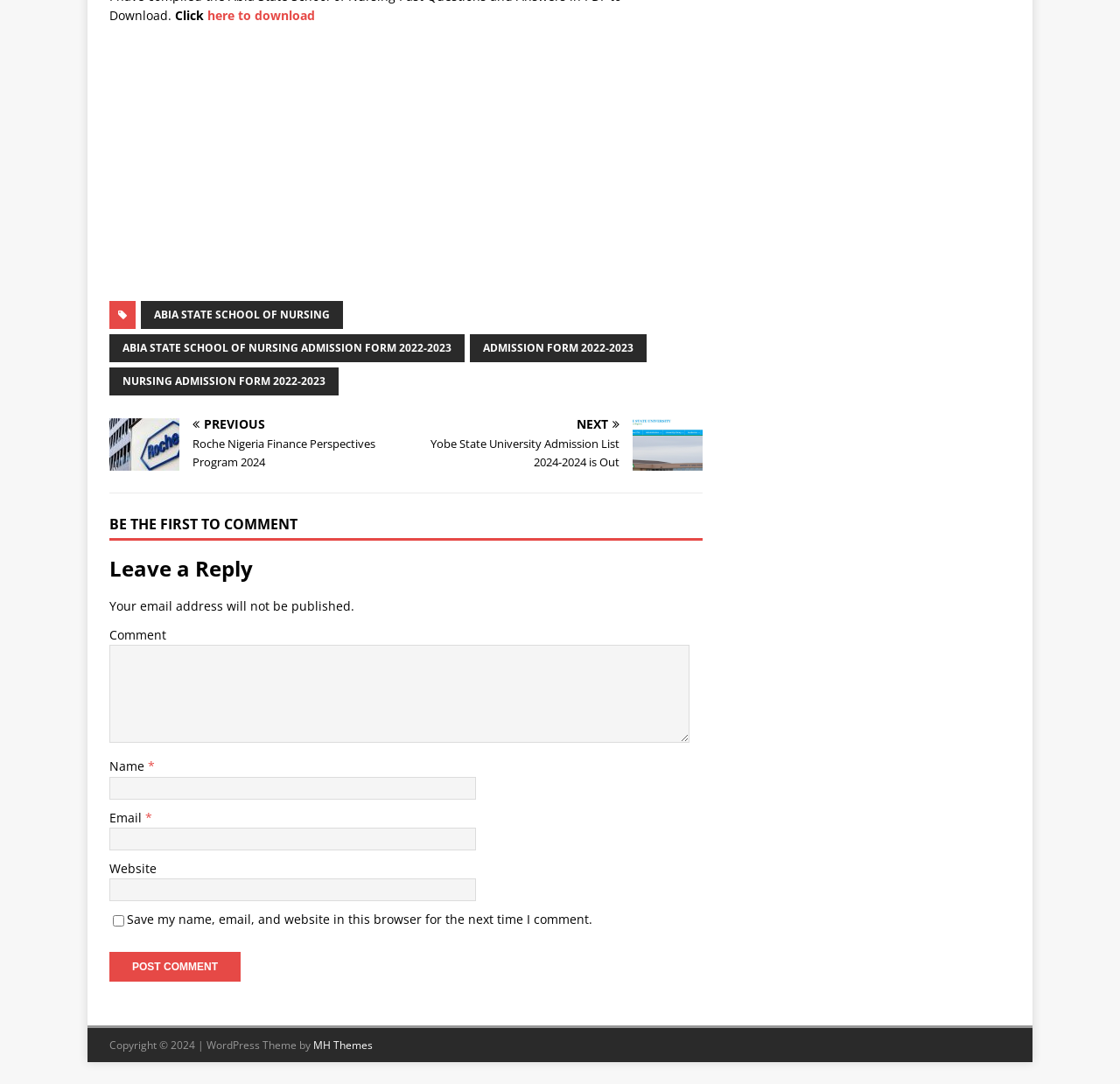Please identify the bounding box coordinates of the element I need to click to follow this instruction: "Post a comment".

[0.098, 0.878, 0.215, 0.905]